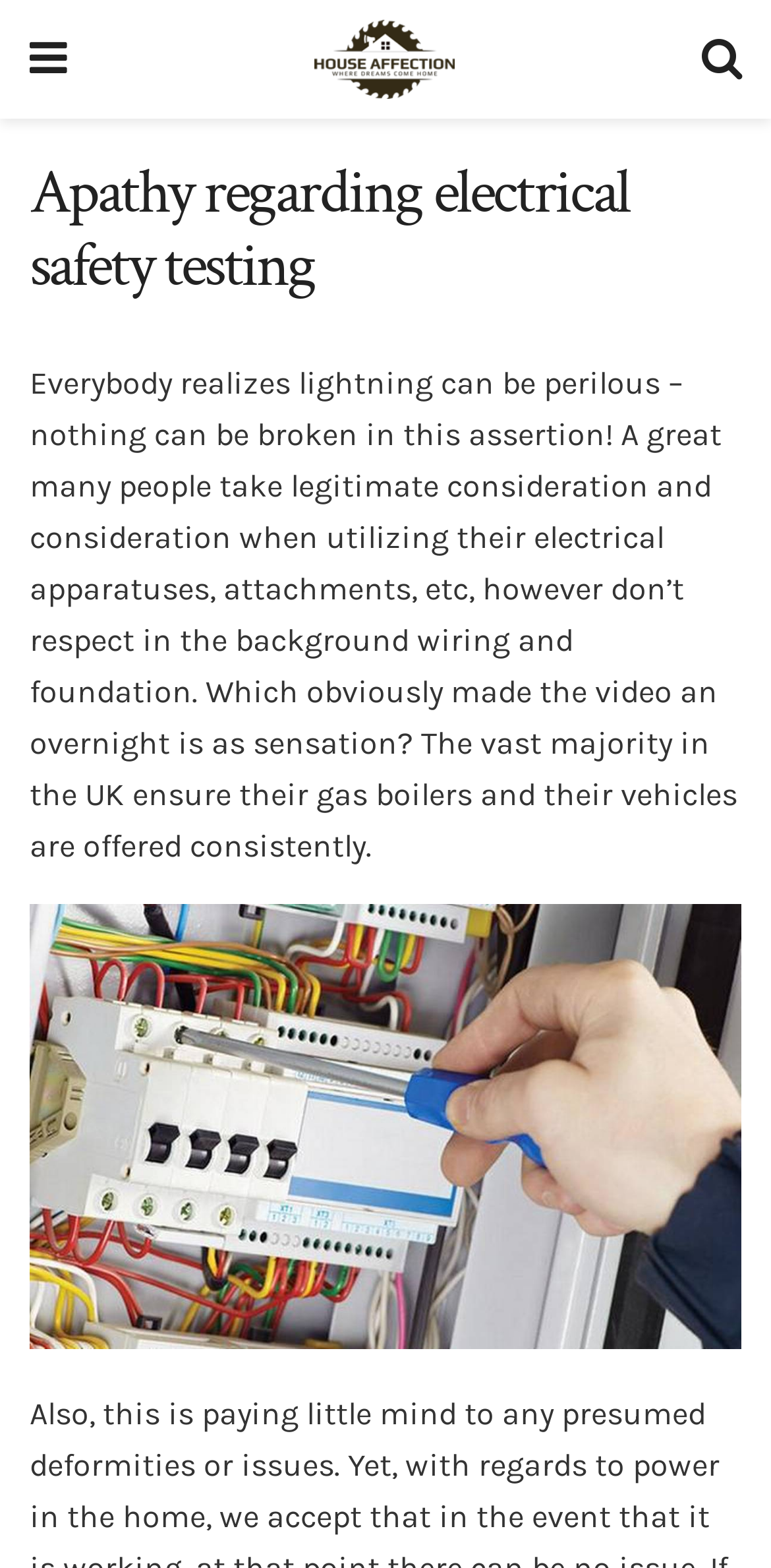Find the primary header on the webpage and provide its text.

Apathy regarding electrical safety testing